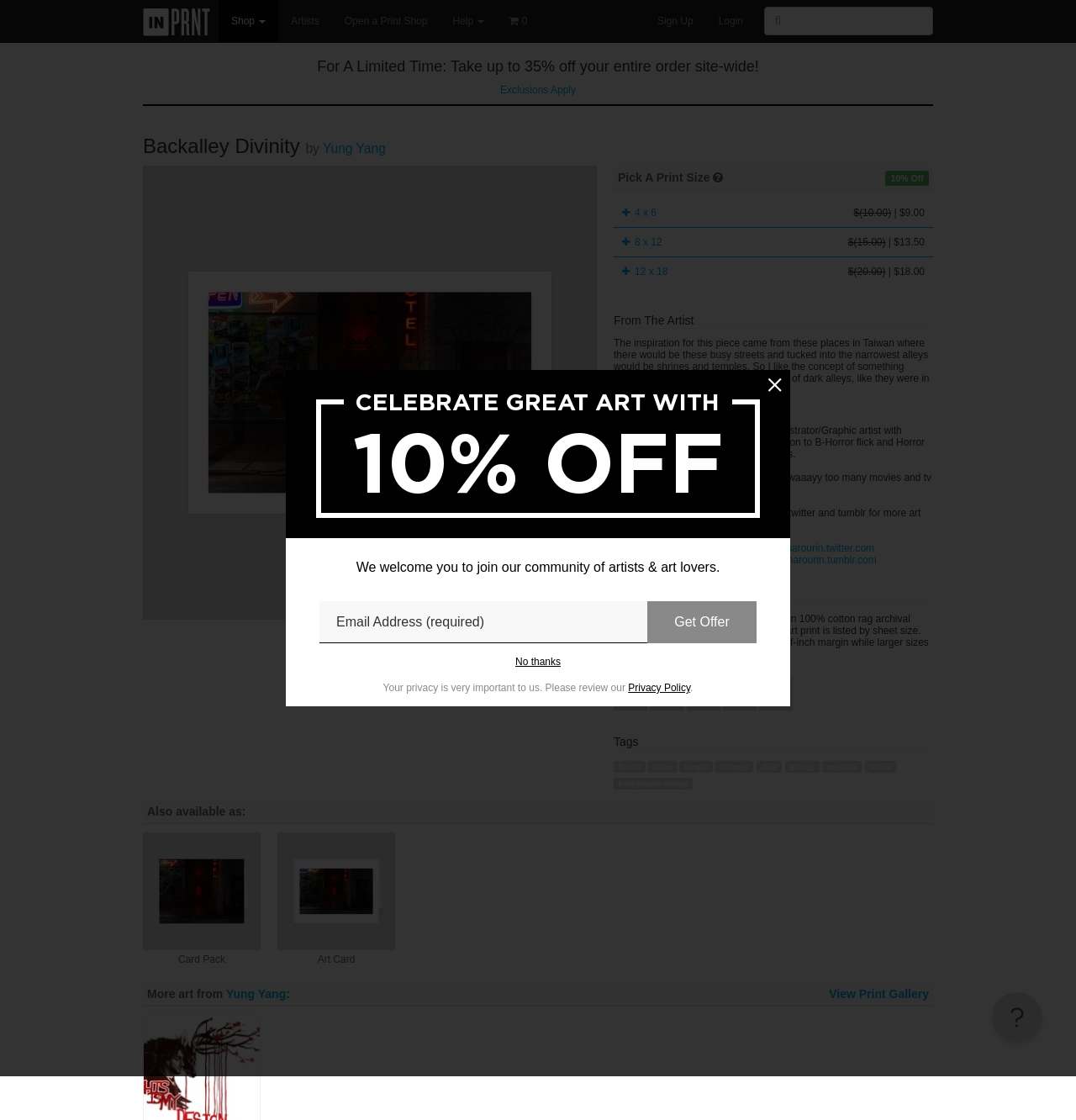Please determine the bounding box coordinates of the element's region to click for the following instruction: "View Print Gallery".

[0.77, 0.882, 0.863, 0.894]